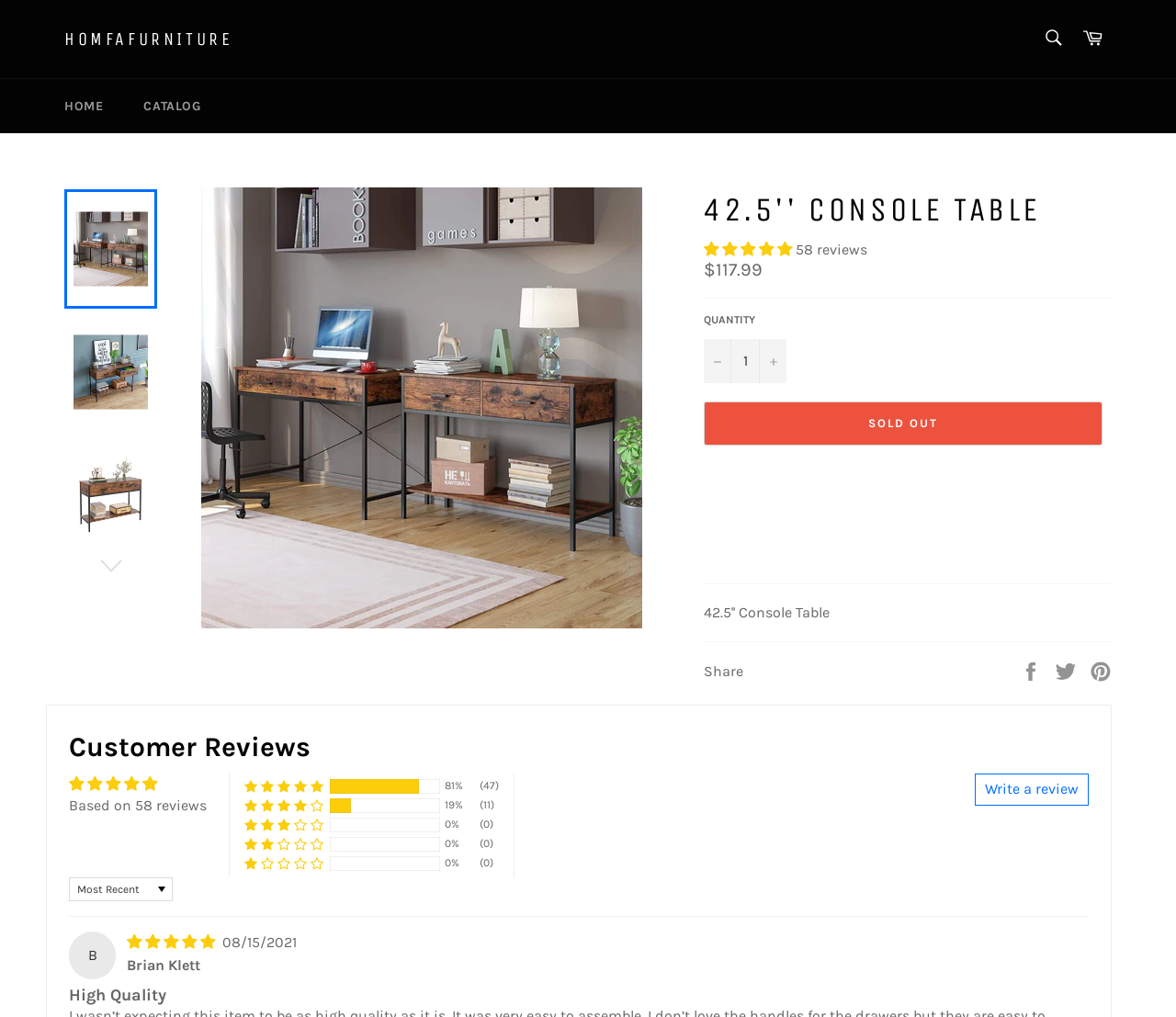Please provide a comprehensive response to the question below by analyzing the image: 
What is the quantity of the product that can be added to the cart?

Although there is a 'QUANTITY' section, it does not specify the maximum or minimum quantity that can be added to the cart. It only allows the user to increase or decrease the quantity.